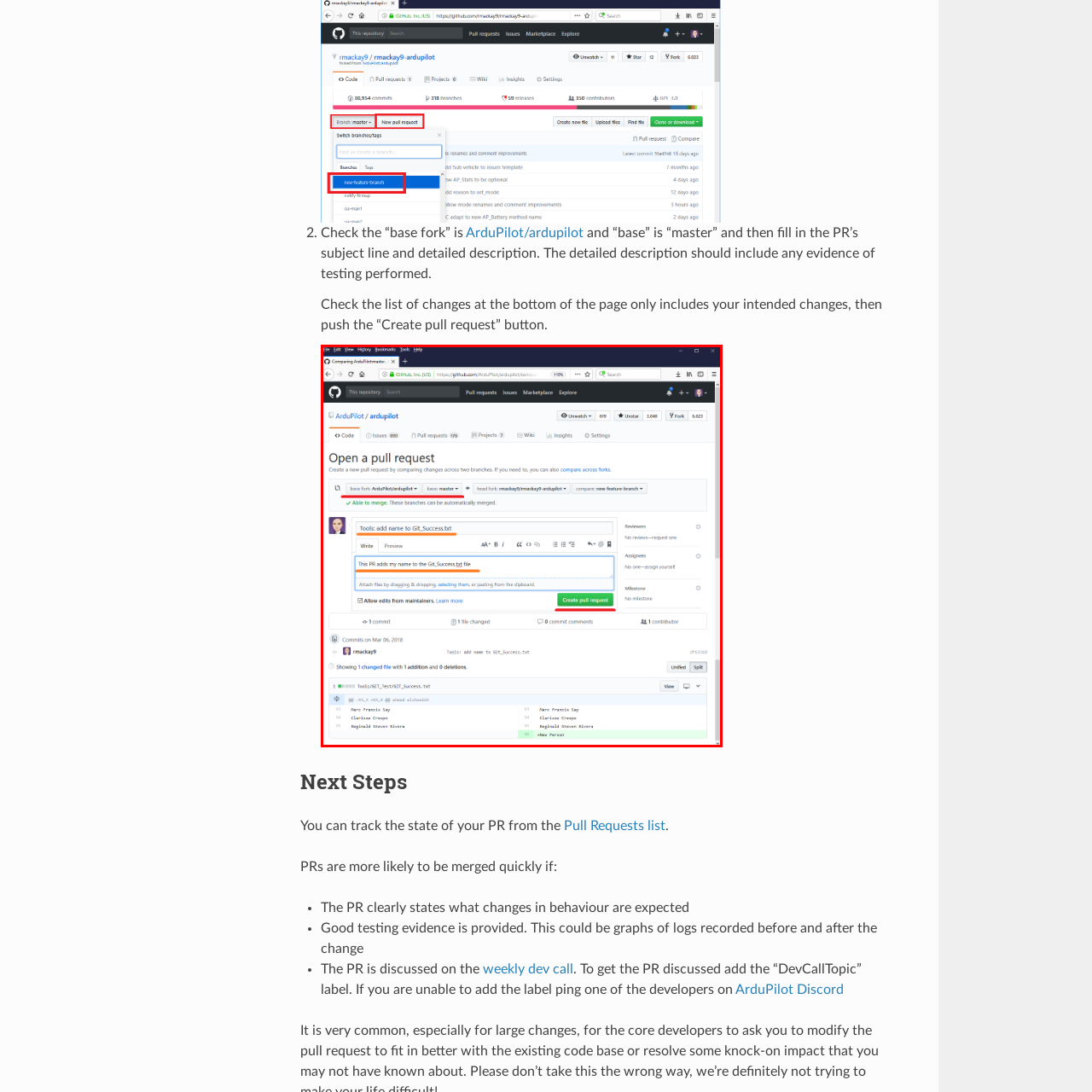What is the option below the recent commits section?
Focus on the image section enclosed by the red bounding box and answer the question thoroughly.

Below the recent commits section, there is an option that allows maintainers to make edits to the pull request, which enhances collaboration and makes it easier for others to contribute to the project.